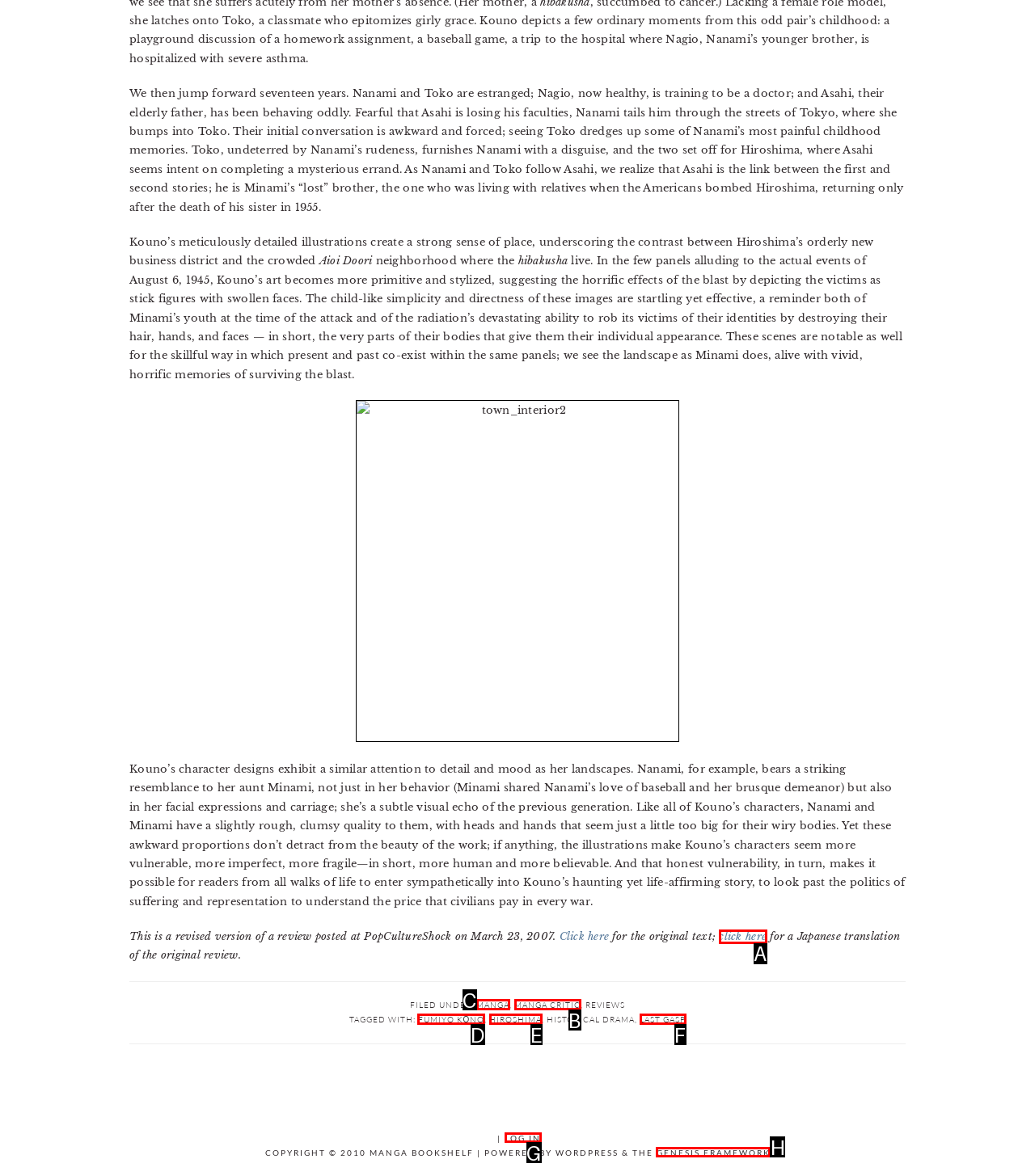Pick the right letter to click to achieve the task: Click the link to view manga critic
Answer with the letter of the correct option directly.

B